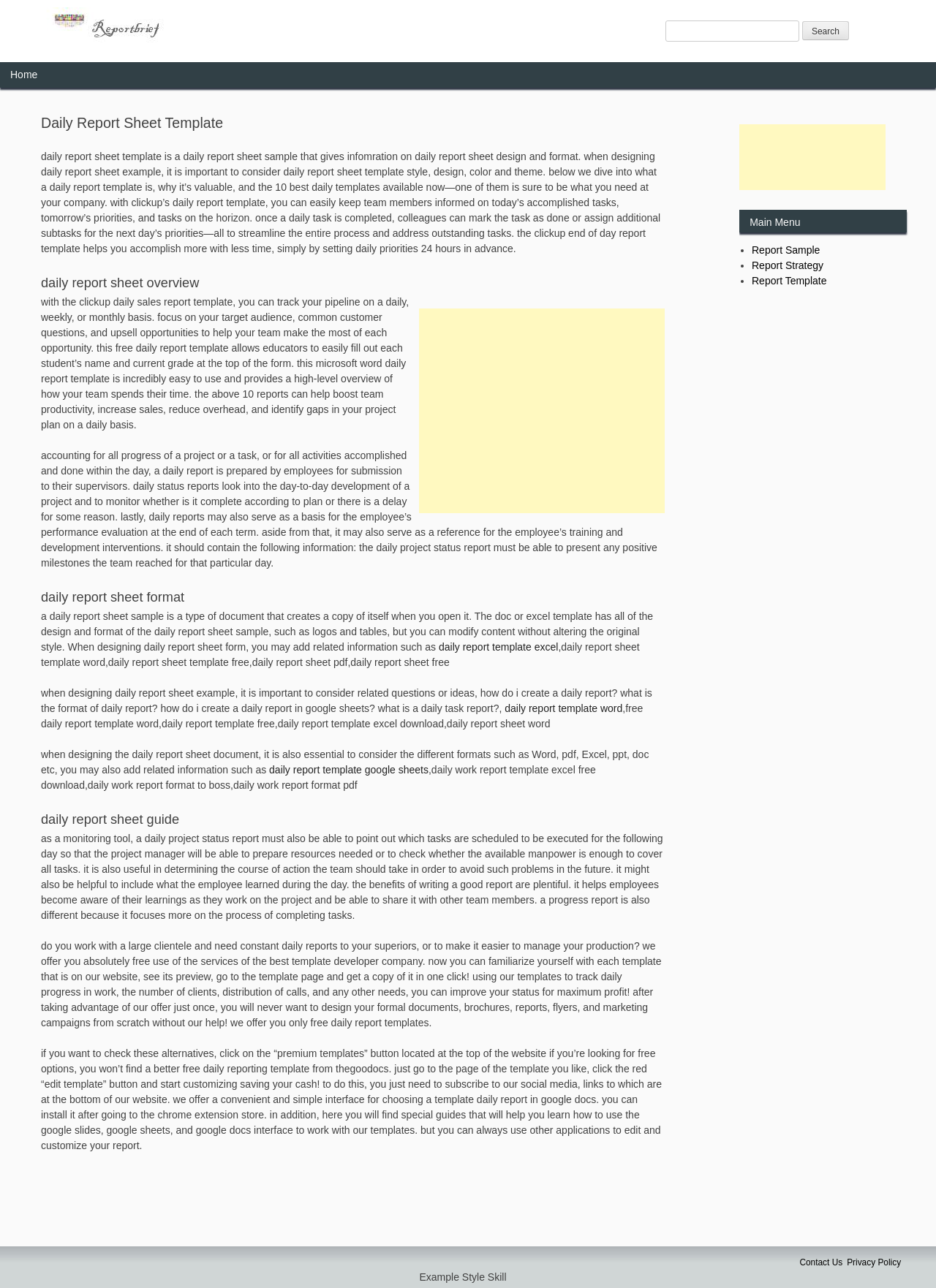What is a daily report sheet sample?
From the details in the image, provide a complete and detailed answer to the question.

A daily report sheet sample is a type of document that creates a copy of itself when opened. It has a pre-designed format and style, such as logos and tables, which can be modified without altering the original style.